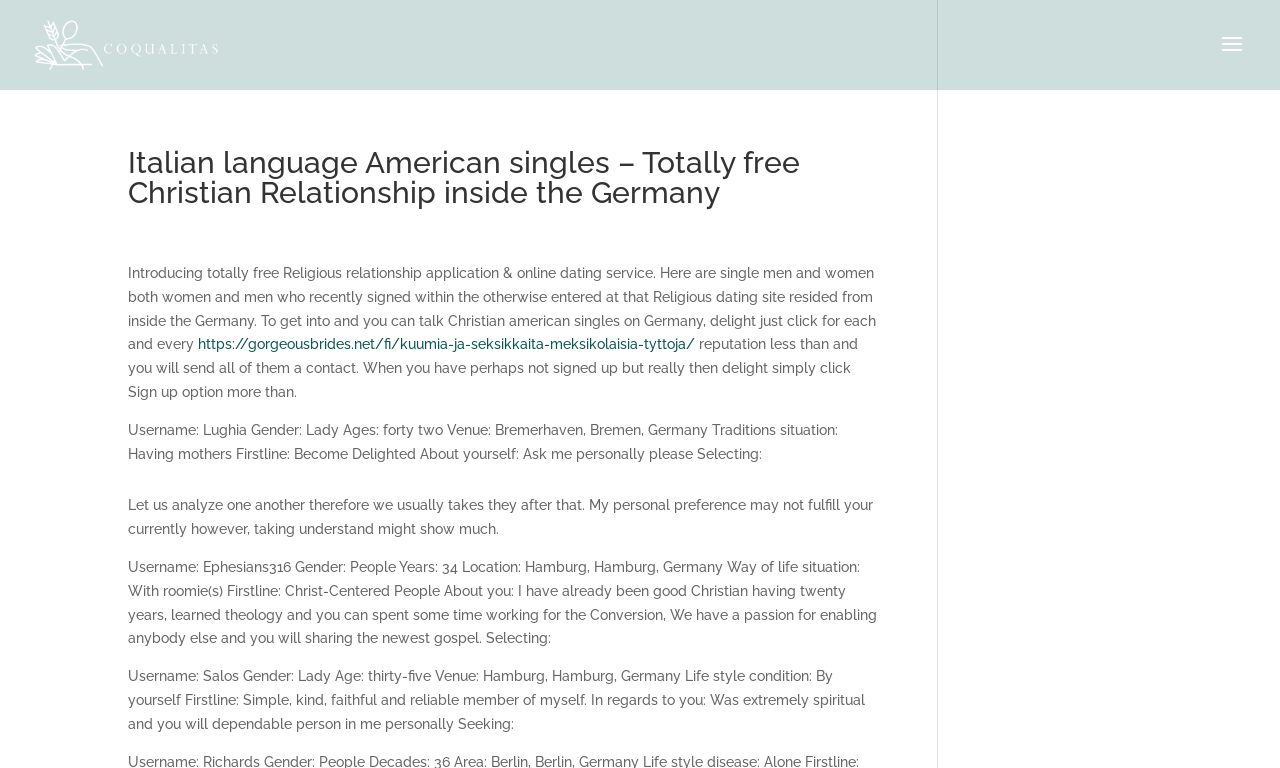What is the age of the user with the username 'Lughia'?
Please respond to the question with a detailed and informative answer.

According to the profile information displayed on the webpage, the user with the username 'Lughia' is 42 years old.